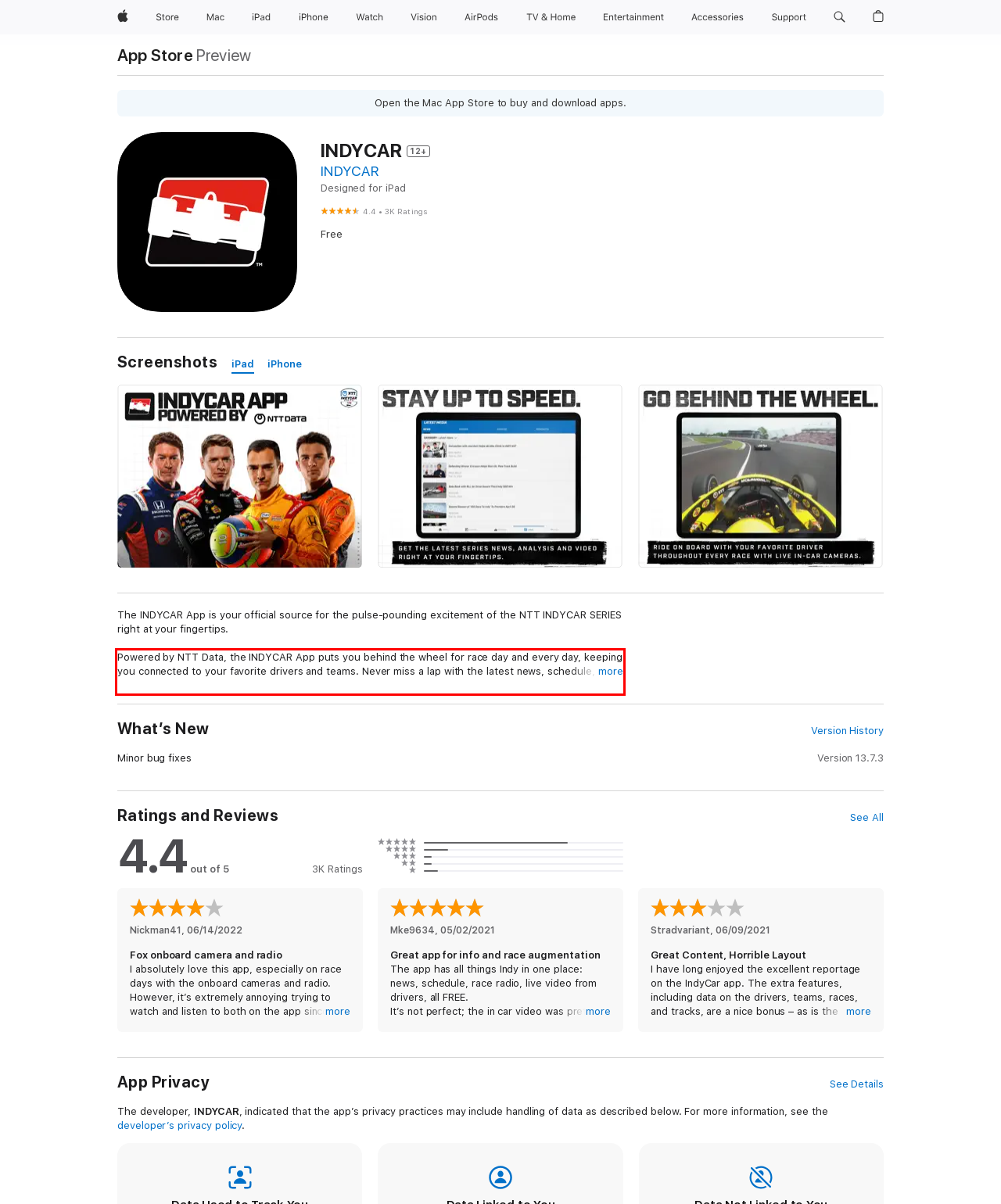Observe the screenshot of the webpage that includes a red rectangle bounding box. Conduct OCR on the content inside this red bounding box and generate the text.

Powered by NTT Data, the INDYCAR App puts you behind the wheel for race day and every day, keeping you connected to your favorite drivers and teams. Never miss a lap with the latest news, schedule, championship standings, video highlights, flag-to-flag coverage and more for FREE.